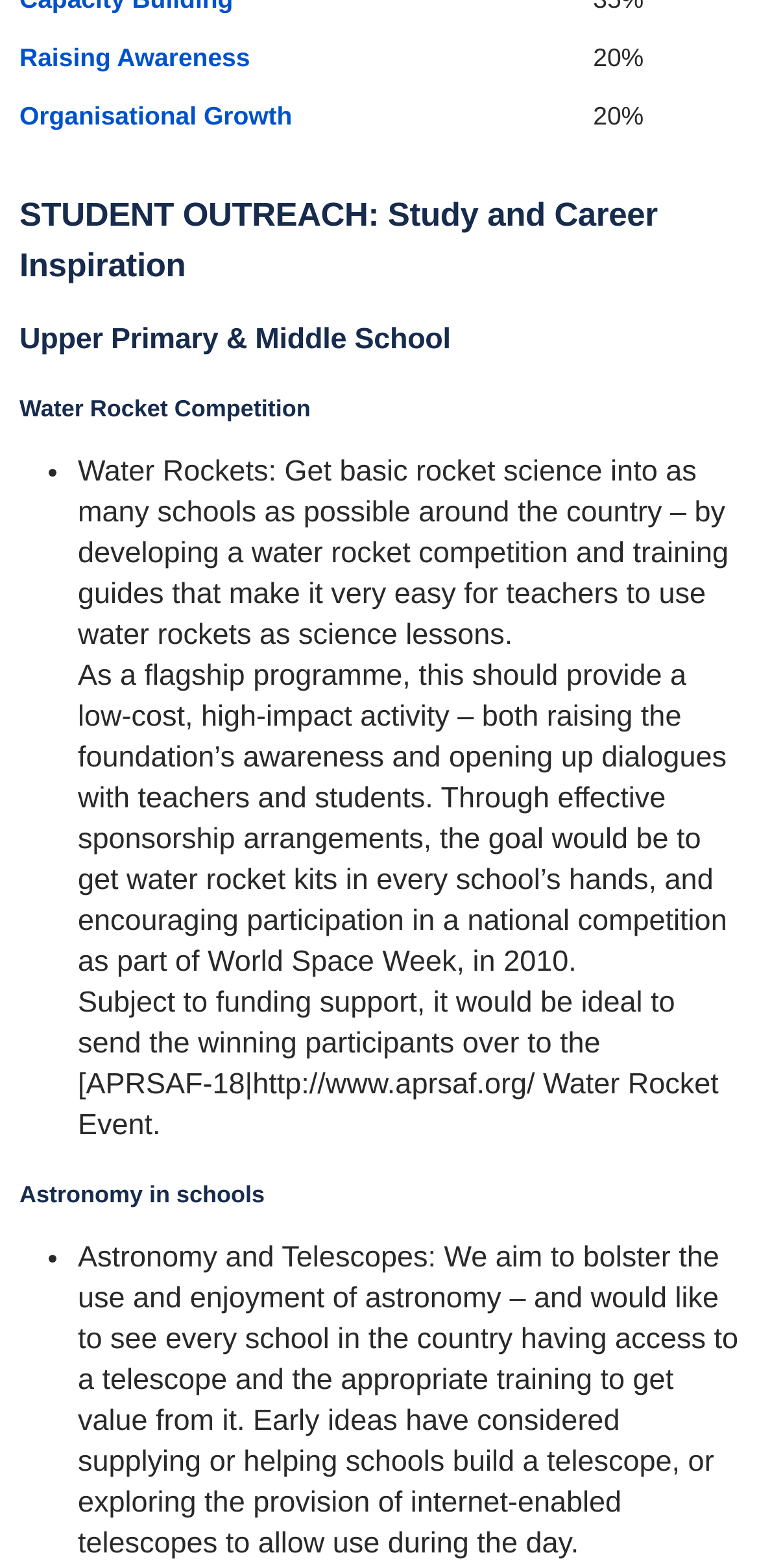Using the format (top-left x, top-left y, bottom-right x, bottom-right y), provide the bounding box coordinates for the described UI element. All values should be floating point numbers between 0 and 1: Raising Awareness

[0.026, 0.028, 0.329, 0.046]